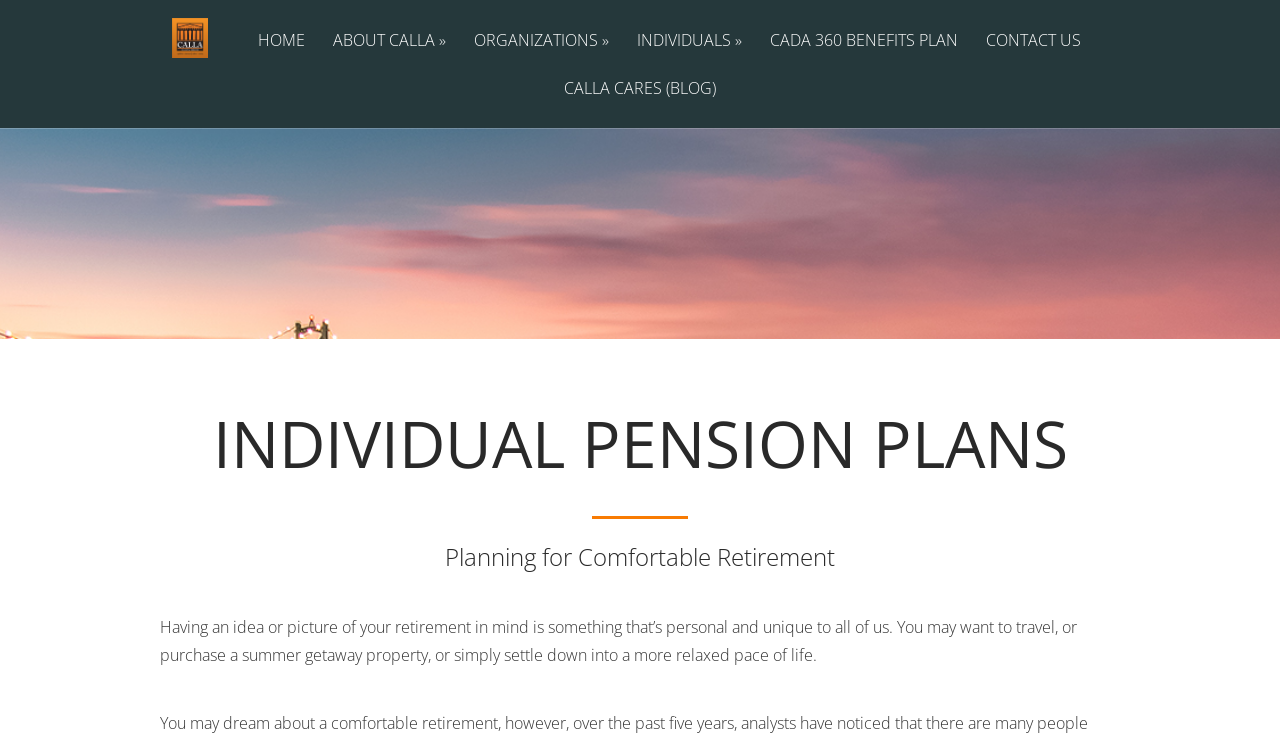Provide a brief response to the question below using one word or phrase:
What is the name of the company?

Calla Financial